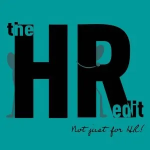Explain what is happening in the image with elaborate details.

The image features the cover for "The HR Edit" podcast, designed with bold black text set against a vibrant teal background. The title emphasizes its focus on Human Resources, but with a playful twist indicated by the tagline "Not just for HR!" This suggests that the podcast may appeal to a broader audience beyond HR professionals, inviting listeners from various fields to engage with the content. The design combines modern aesthetics with accessibility, aiming to catch the eye of potential podcast listeners.